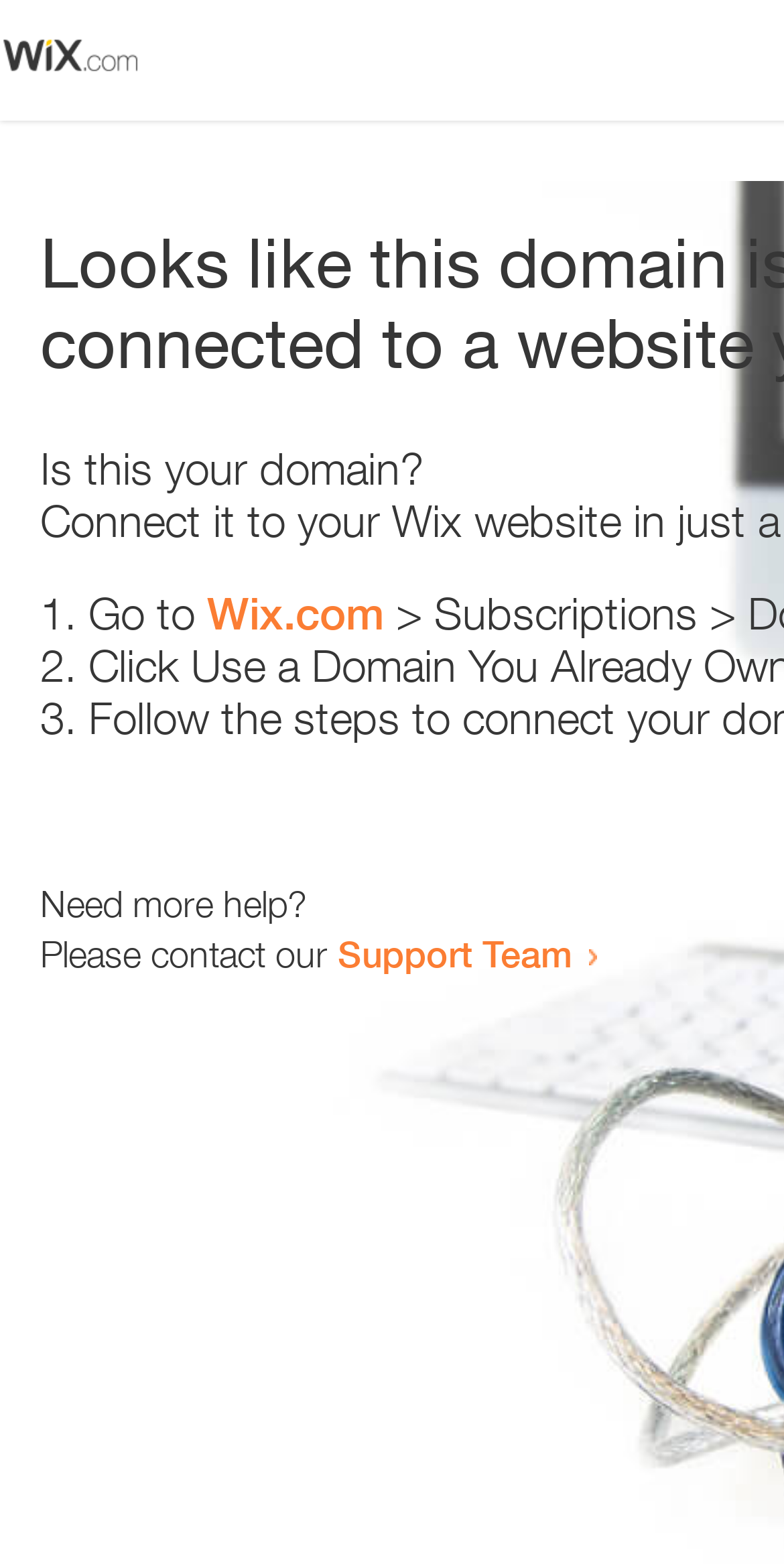Describe the entire webpage, focusing on both content and design.

The webpage appears to be an error page, with a small image at the top left corner. Below the image, there is a question "Is this your domain?" in a prominent position. 

To the right of the question, there is a numbered list with three items. The first item starts with "1." and suggests going to "Wix.com". The second item starts with "2." and the third item starts with "3.", but their contents are not specified. 

Below the list, there is a section that offers help. It starts with the question "Need more help?" and provides a link to the "Support Team" for contacting them.